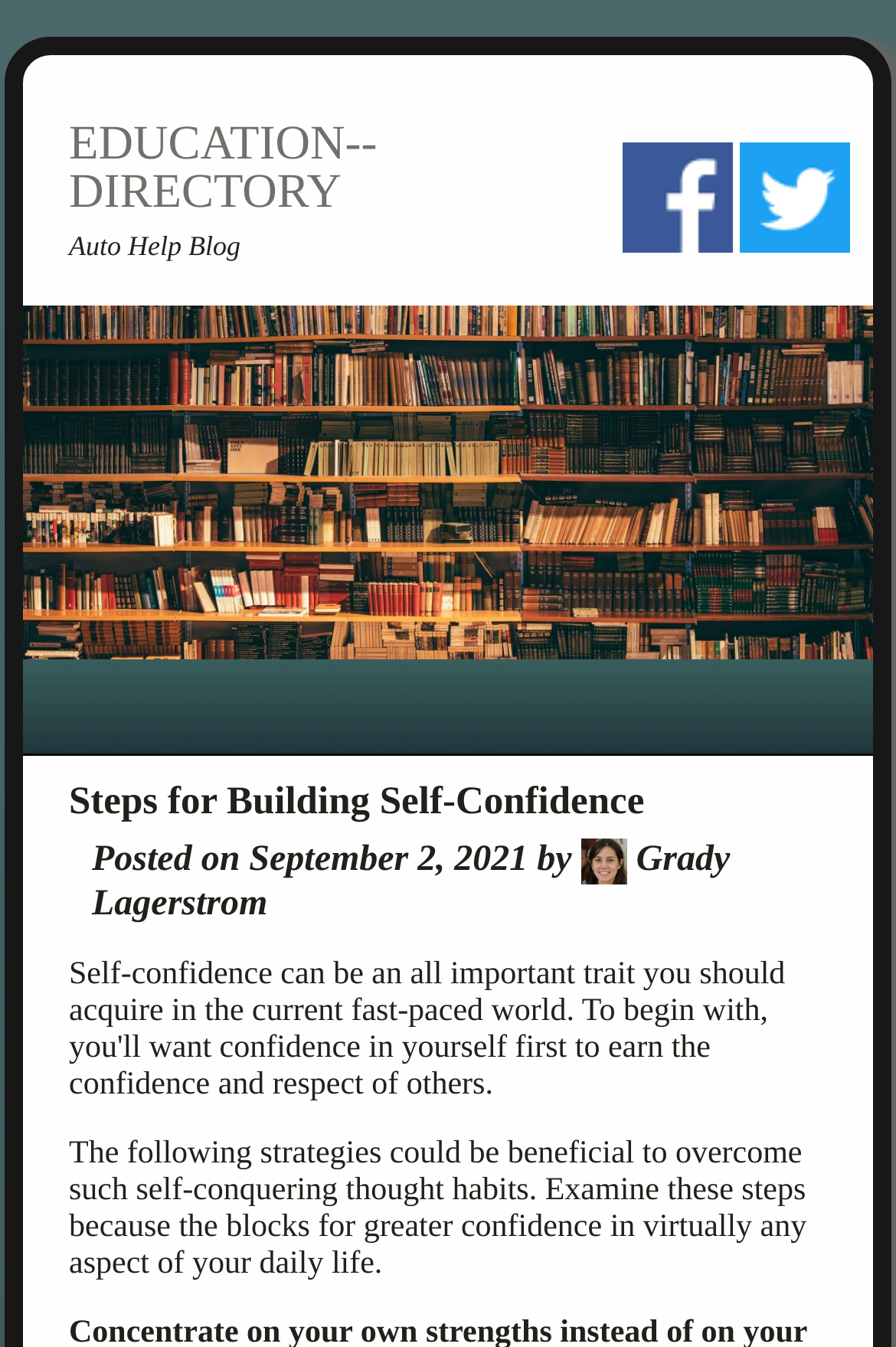What is the website's name?
Based on the visual, give a brief answer using one word or a short phrase.

Education--directory